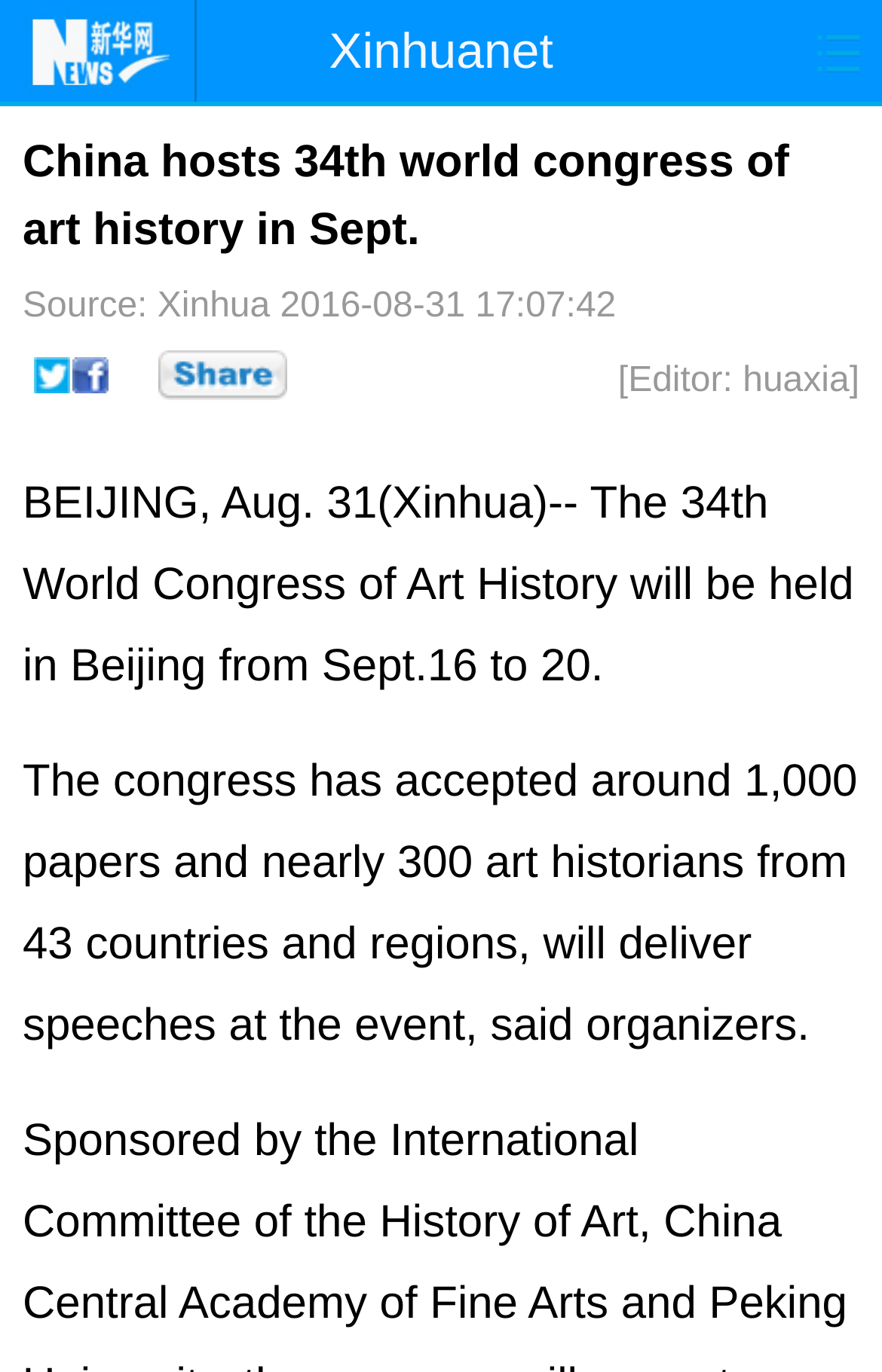Where will the 34th World Congress of Art History be held?
Using the image as a reference, answer the question in detail.

The answer can be found in the StaticText element with the text 'BEIJING, Aug. 31(Xinhua)-- The 34th World Congress of Art History will be held in Beijing from Sept.16 to 20.'